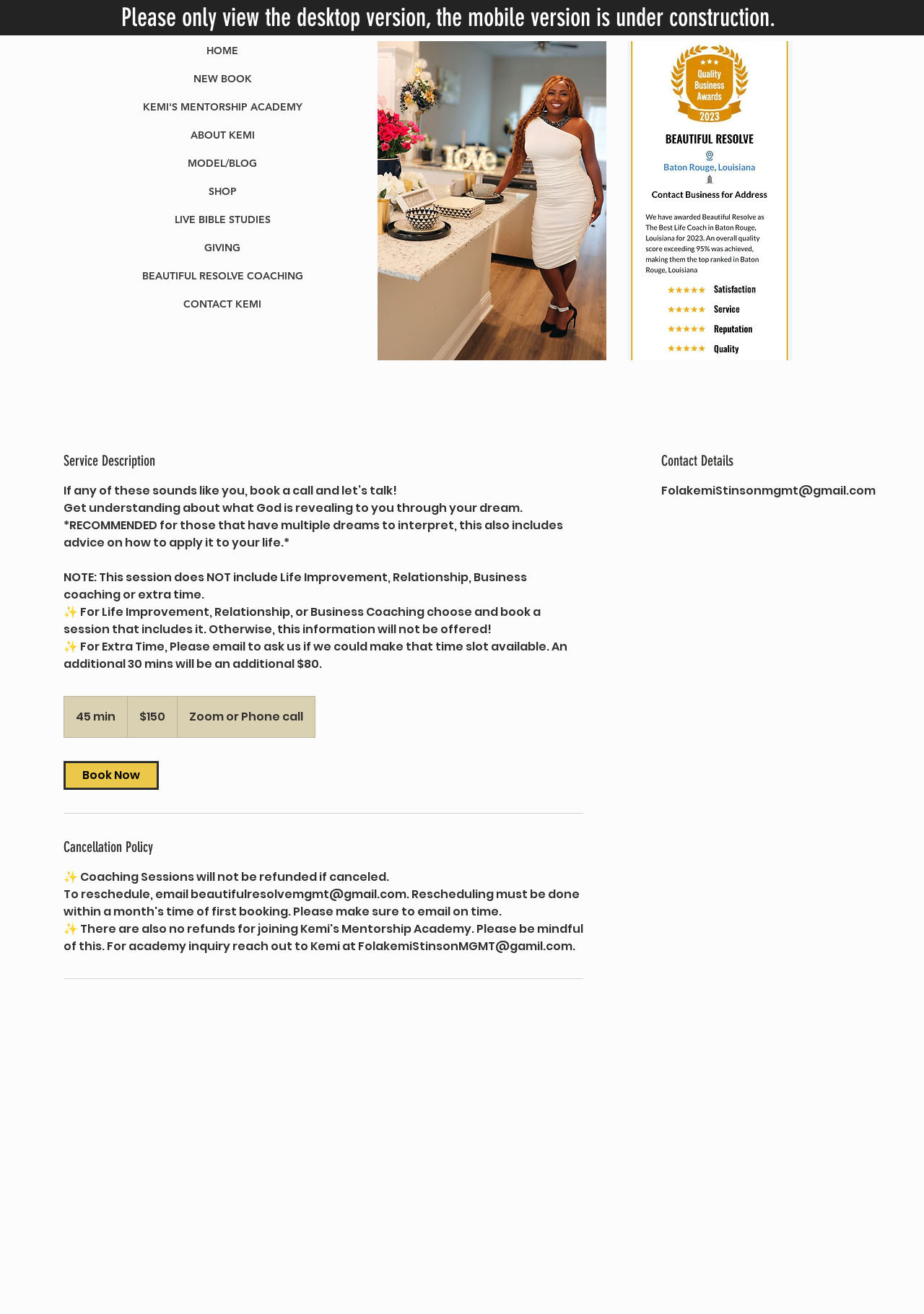Please provide a comprehensive response to the question below by analyzing the image: 
What is the purpose of the 'Dream Interpretation' service?

Based on the 'Service Description' section, the 'Dream Interpretation' service is designed to help individuals understand what God is revealing to them through their dreams. This service includes advice on how to apply the interpretation to their life.